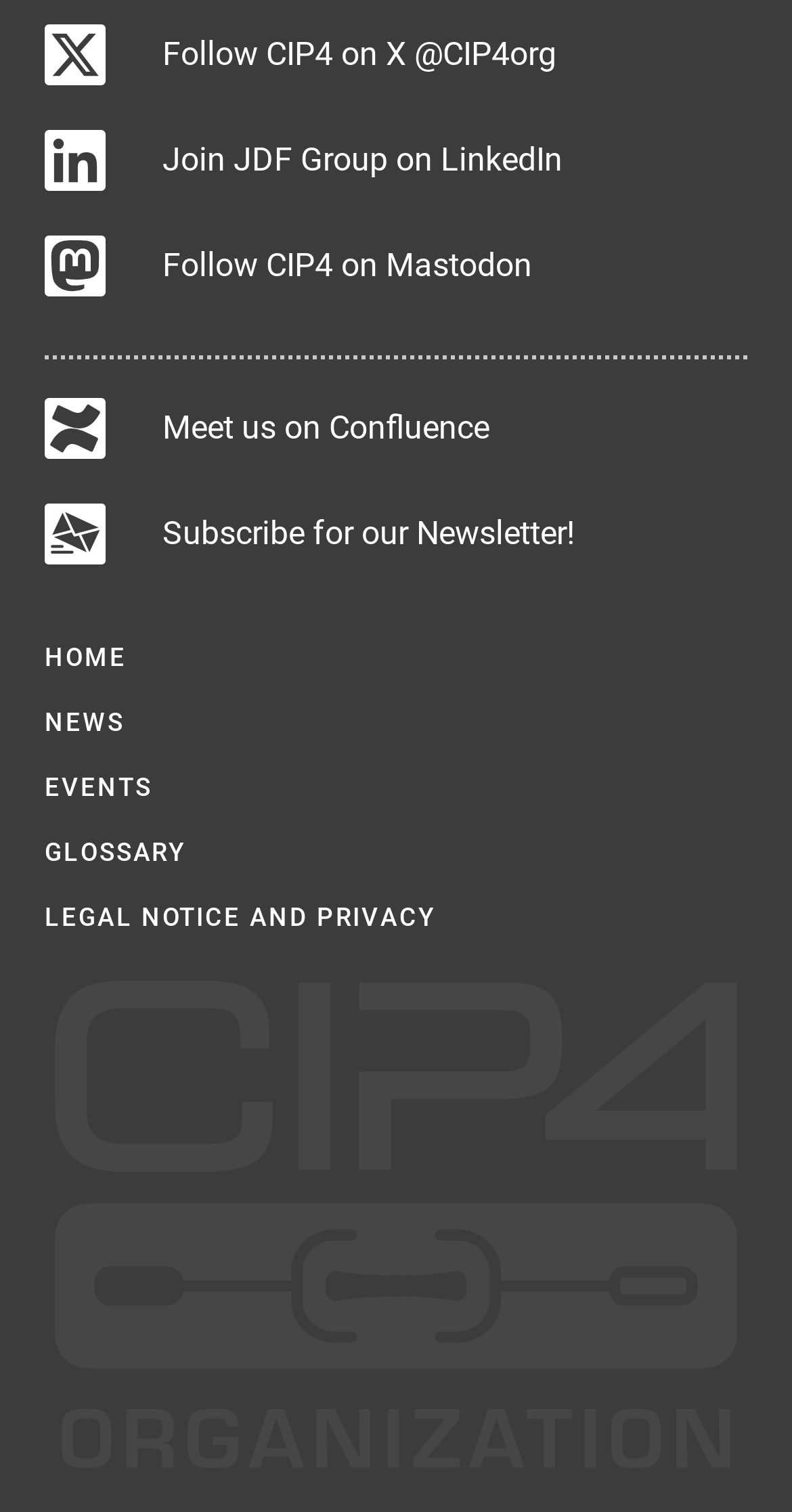Identify the bounding box coordinates of the region that needs to be clicked to carry out this instruction: "View legal notice and privacy". Provide these coordinates as four float numbers ranging from 0 to 1, i.e., [left, top, right, bottom].

[0.031, 0.587, 0.575, 0.624]